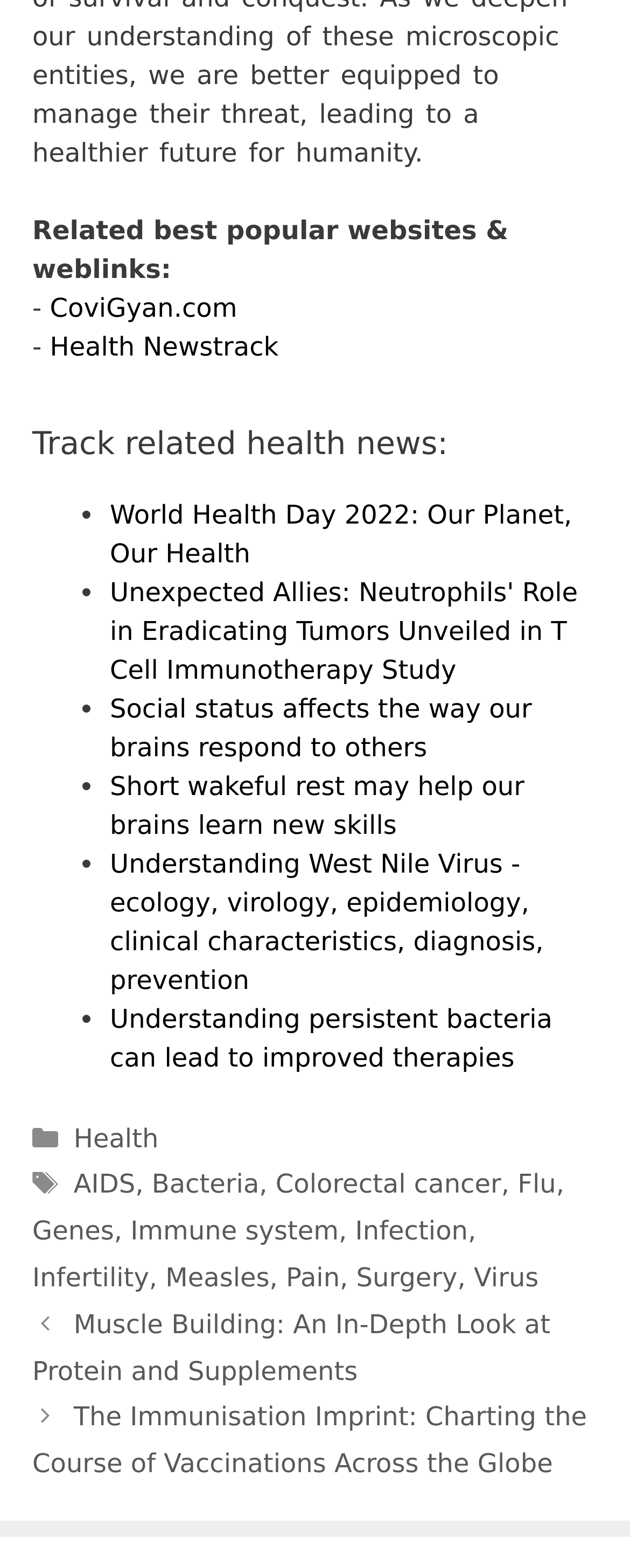Can you pinpoint the bounding box coordinates for the clickable element required for this instruction: "Explore the tag 'Bacteria'"? The coordinates should be four float numbers between 0 and 1, i.e., [left, top, right, bottom].

[0.241, 0.745, 0.411, 0.765]